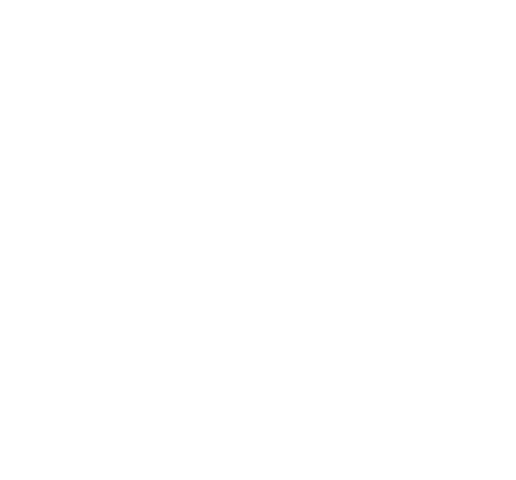Provide a comprehensive description of the image.

The image features an icon representing "Various Accounts Filters," likely associated with software offered by CrownSoft. This tool is designed to assist users in filtering and managing multiple social media accounts, enhancing the efficiency of account management and user engagement in platforms like WhatsApp, Facebook, Instagram, and Telegram. The accompanying text outlines the benefits and features of these filters, emphasizing their role in monitoring active times and exporting data in various formats. This imagery serves to visually communicate the software's capabilities, catering to a target audience interested in managing accounts across multiple platforms effectively.